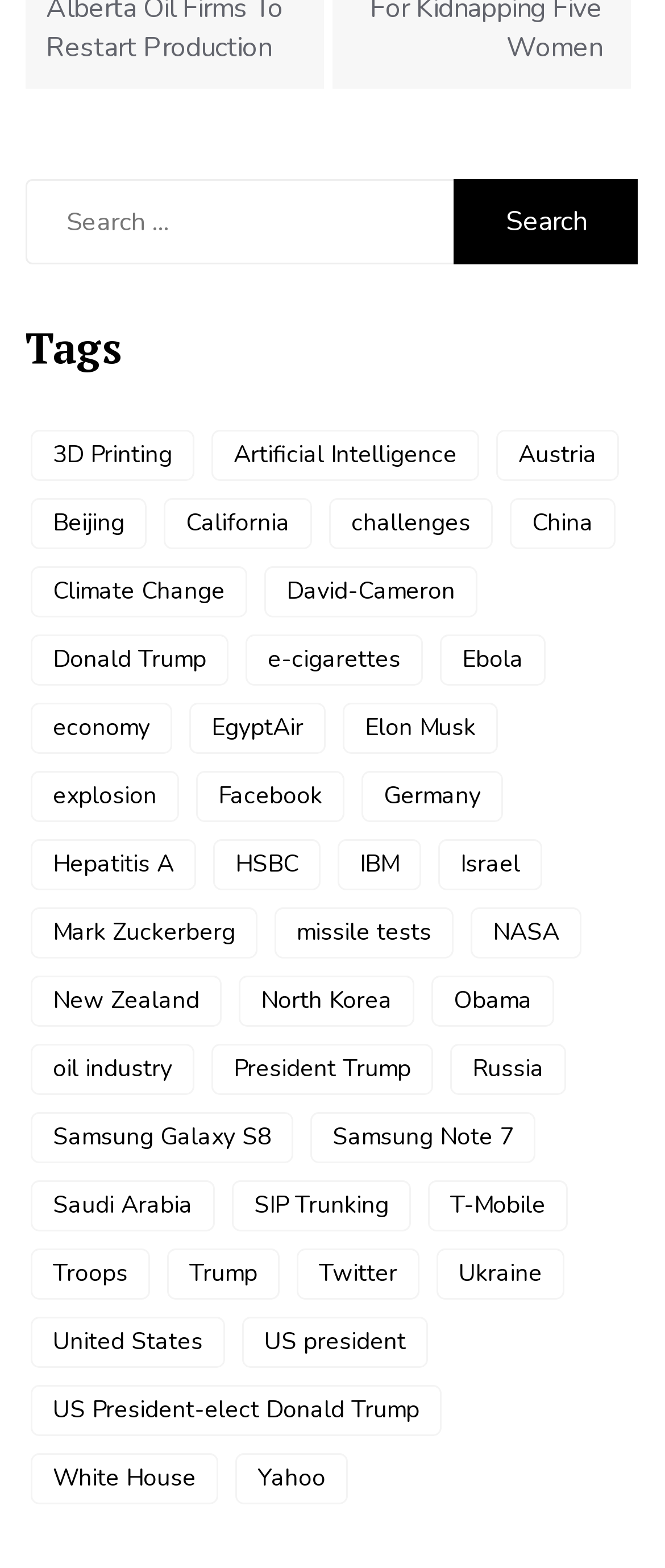Given the description "parent_node: Search for: value="Search"", determine the bounding box of the corresponding UI element.

[0.682, 0.114, 0.959, 0.168]